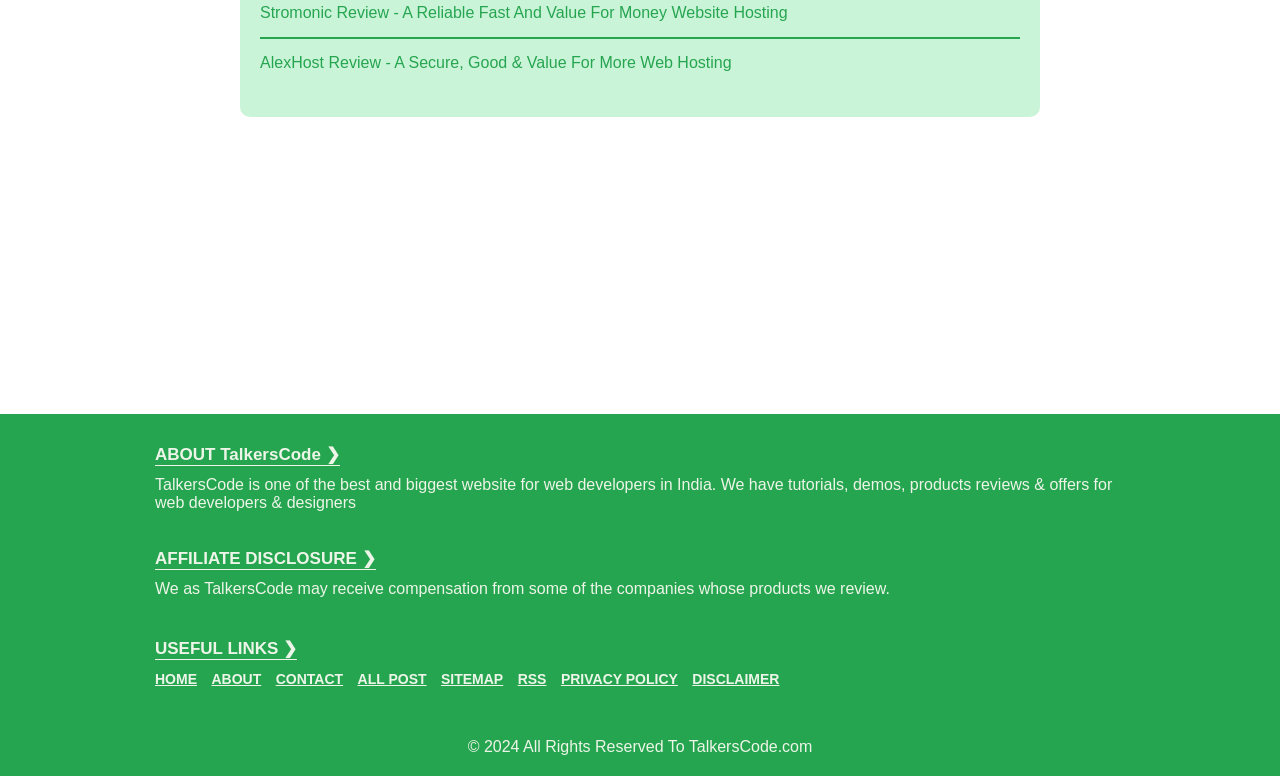Based on the element description, predict the bounding box coordinates (top-left x, top-left y, bottom-right x, bottom-right y) for the UI element in the screenshot: PRIVACY POLICY

[0.438, 0.864, 0.53, 0.885]